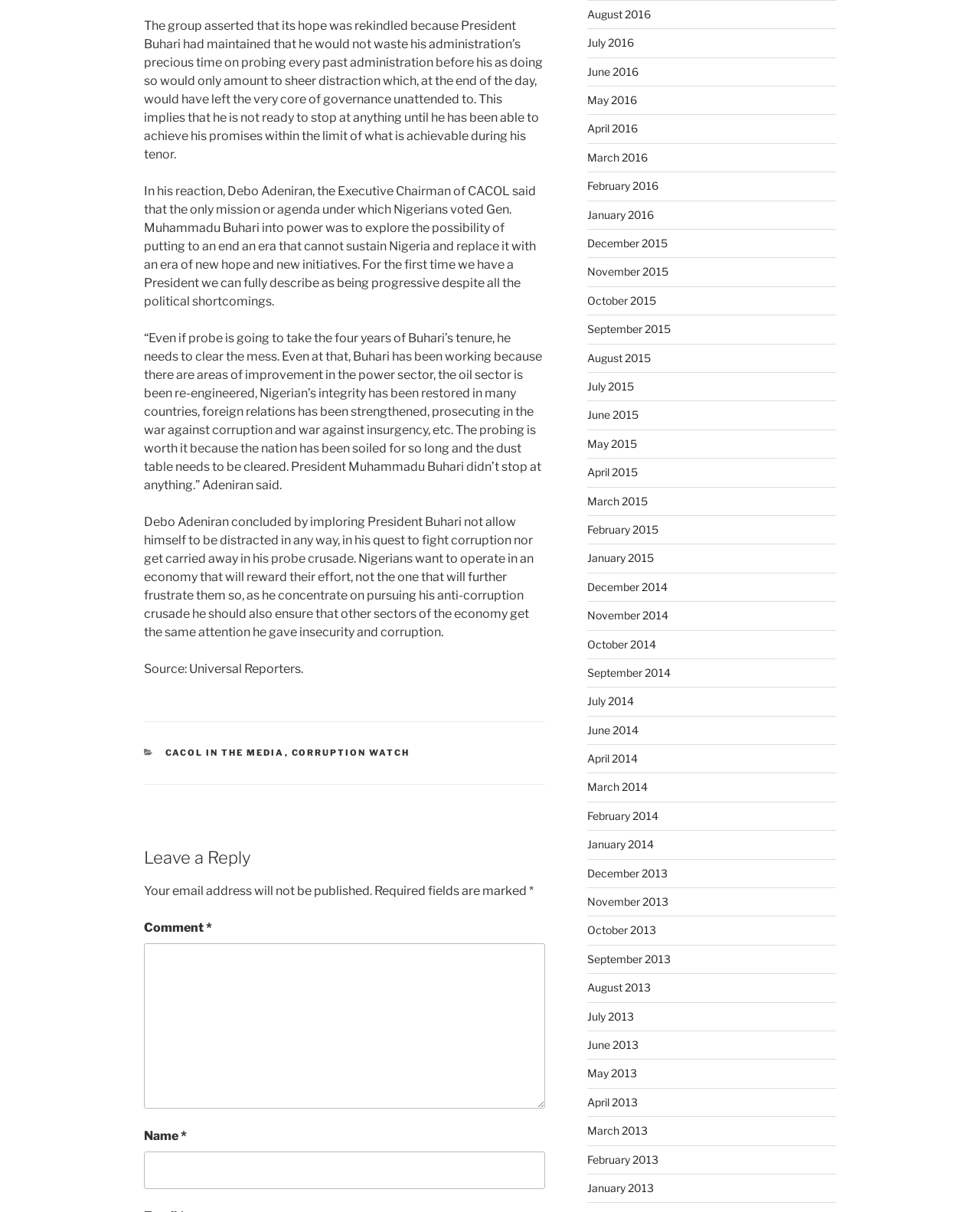Locate the bounding box coordinates of the clickable element to fulfill the following instruction: "Leave a comment". Provide the coordinates as four float numbers between 0 and 1 in the format [left, top, right, bottom].

[0.147, 0.778, 0.556, 0.915]